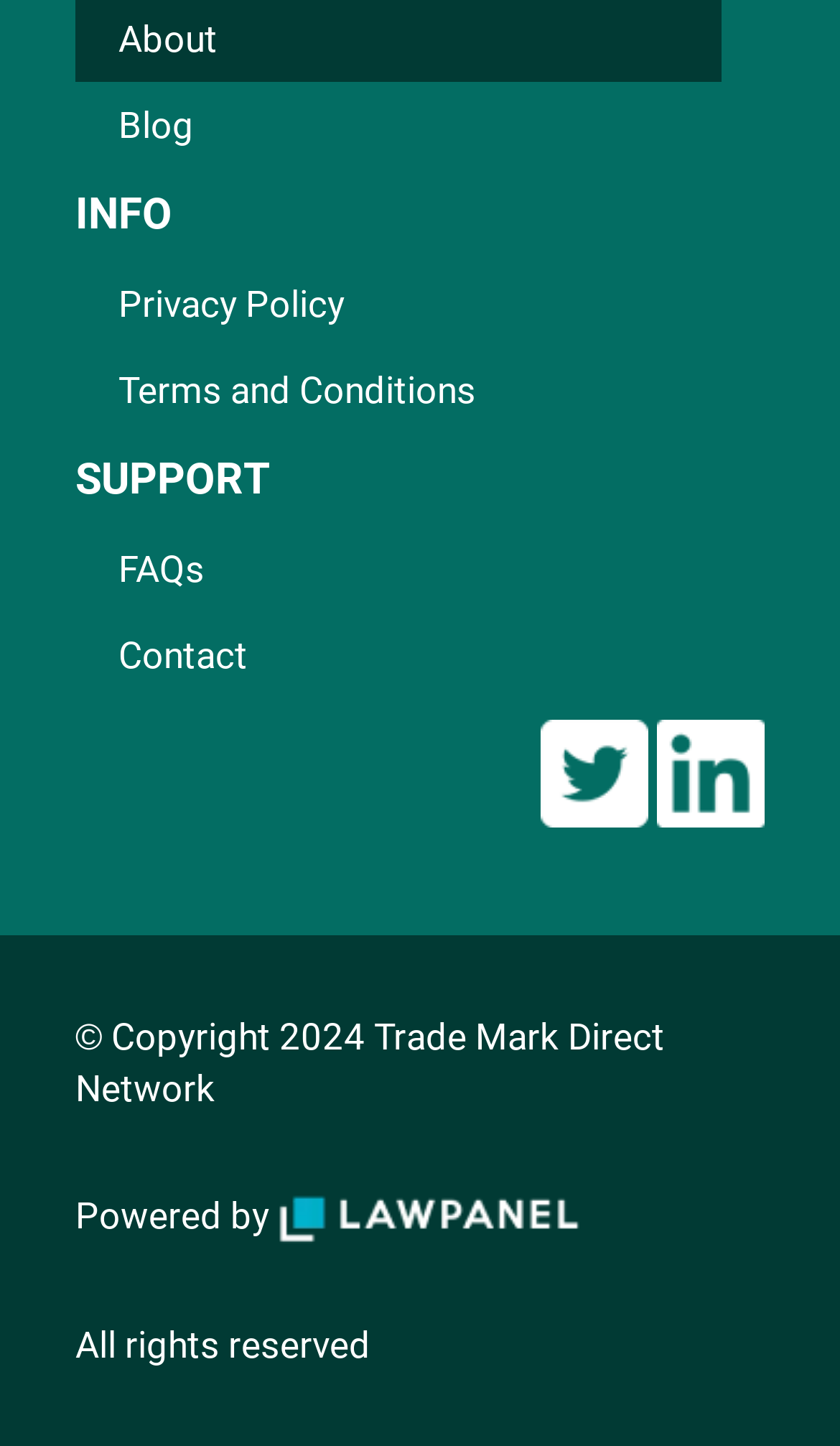Give a one-word or short-phrase answer to the following question: 
What is the first link in the top navigation menu?

About